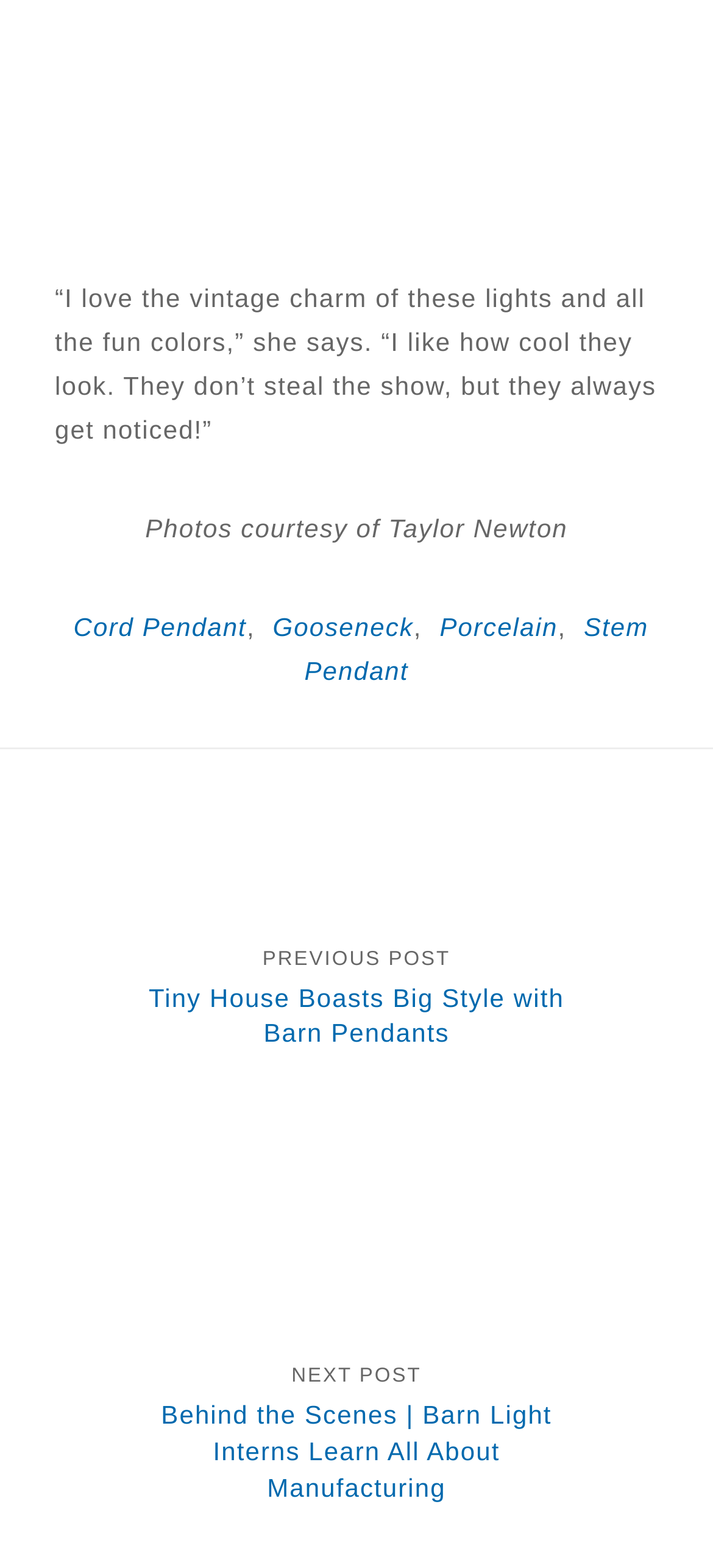What is the topic of the previous post?
Give a detailed response to the question by analyzing the screenshot.

The link 'Tiny House Boasts Big Style with Barn Pendants' is labeled as 'PREVIOUS POST', indicating that it is the topic of the previous post.